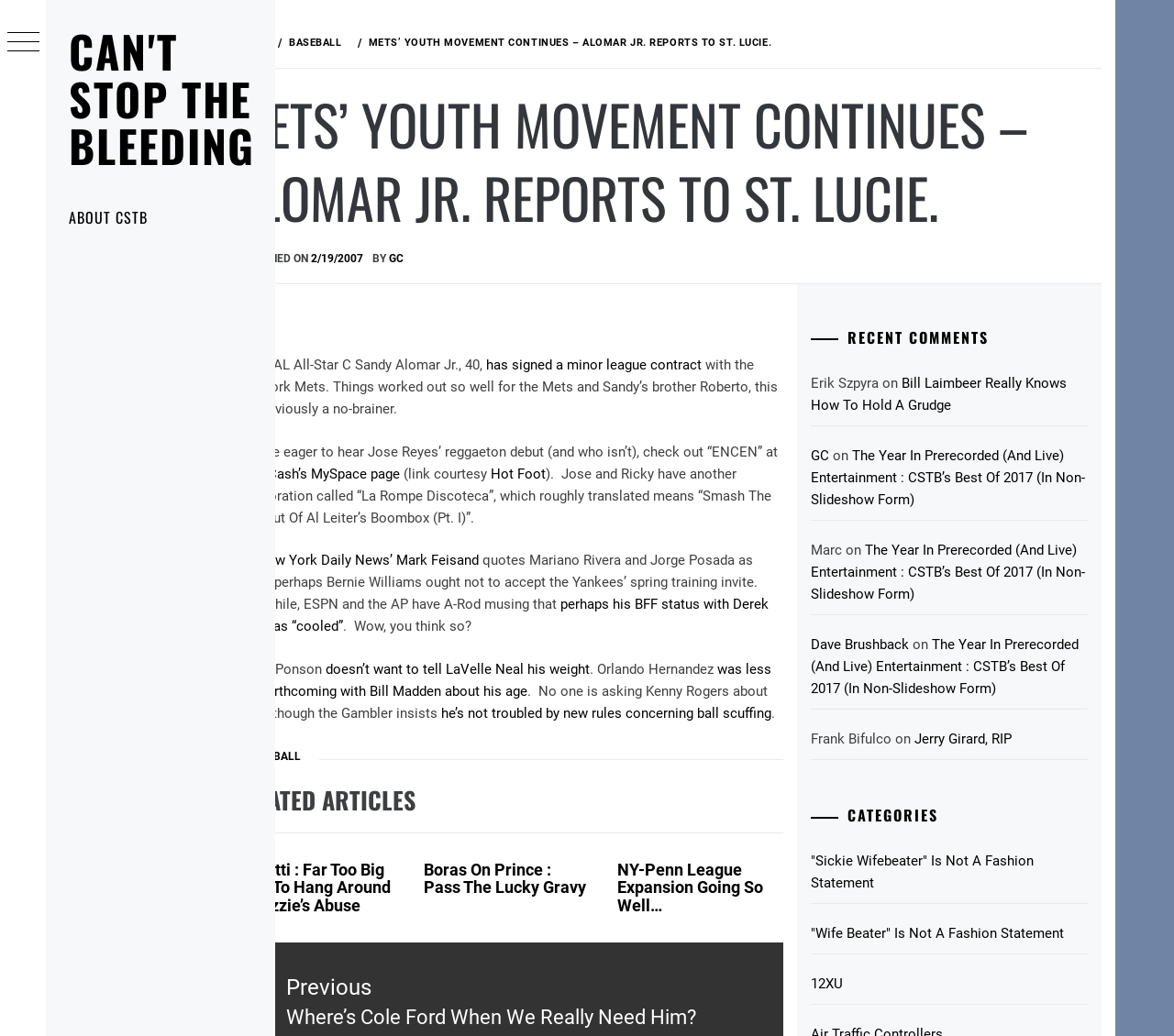Using the provided element description: "Jerry Girard, RIP", determine the bounding box coordinates of the corresponding UI element in the screenshot.

[0.814, 0.727, 0.896, 0.742]